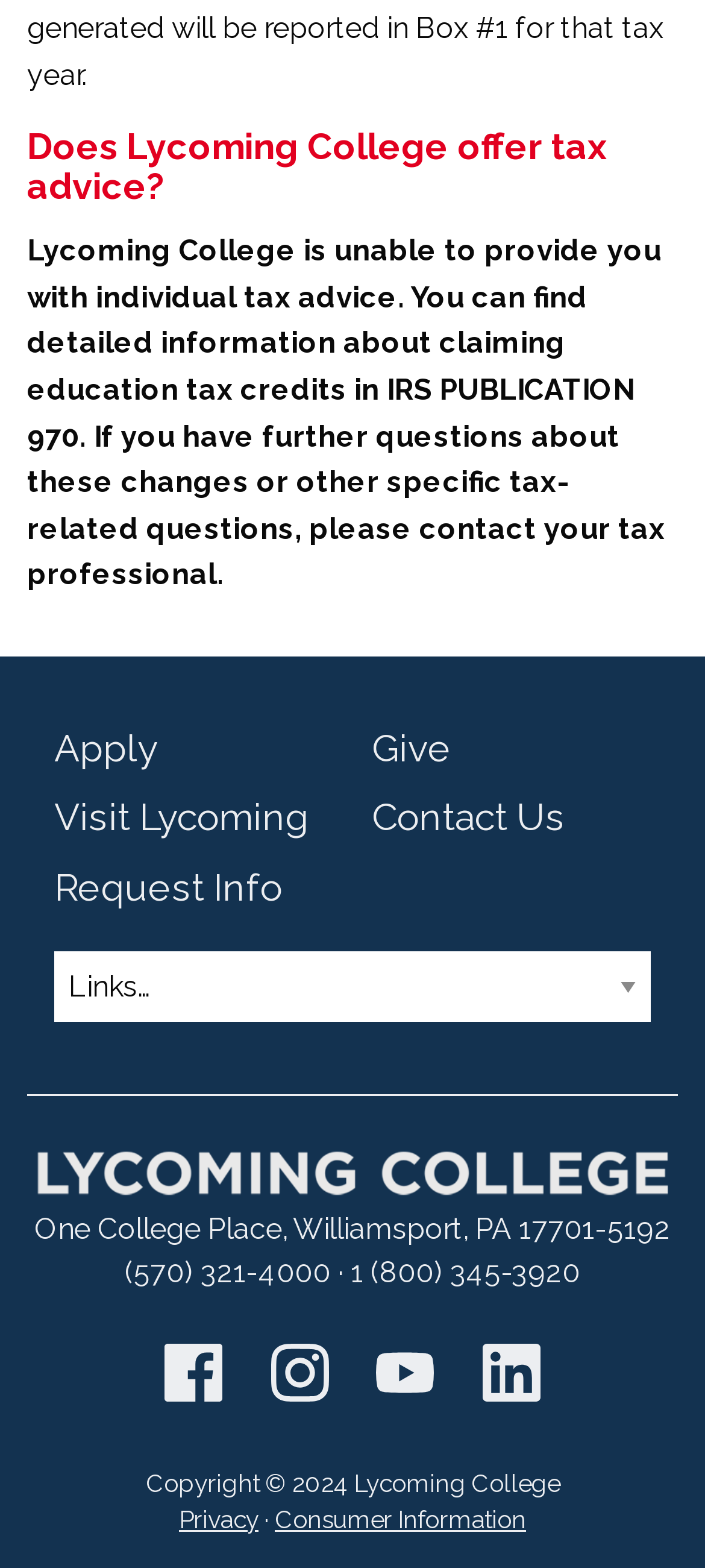Determine the bounding box coordinates for the element that should be clicked to follow this instruction: "Open Facebook". The coordinates should be given as four float numbers between 0 and 1, in the format [left, top, right, bottom].

[0.234, 0.857, 0.317, 0.894]